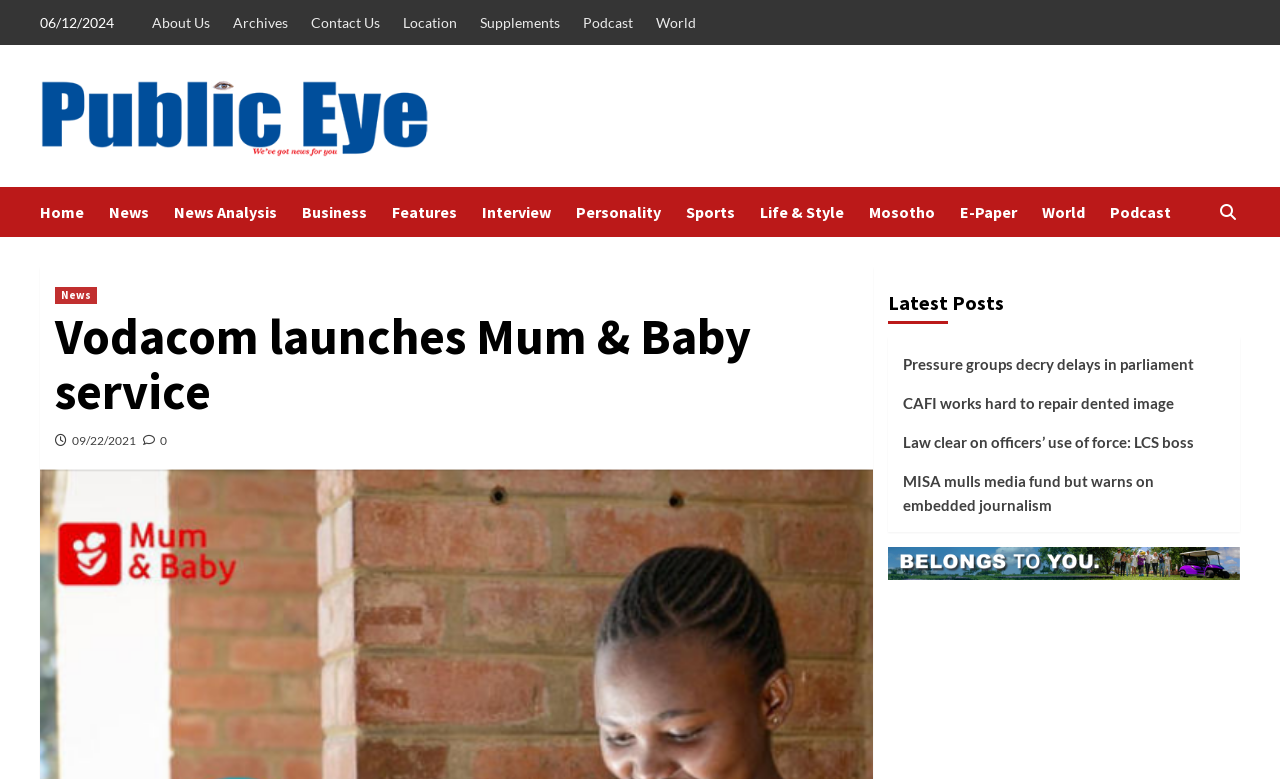Find the bounding box of the UI element described as: "Outdoor Skills". The bounding box coordinates should be given as four float values between 0 and 1, i.e., [left, top, right, bottom].

None